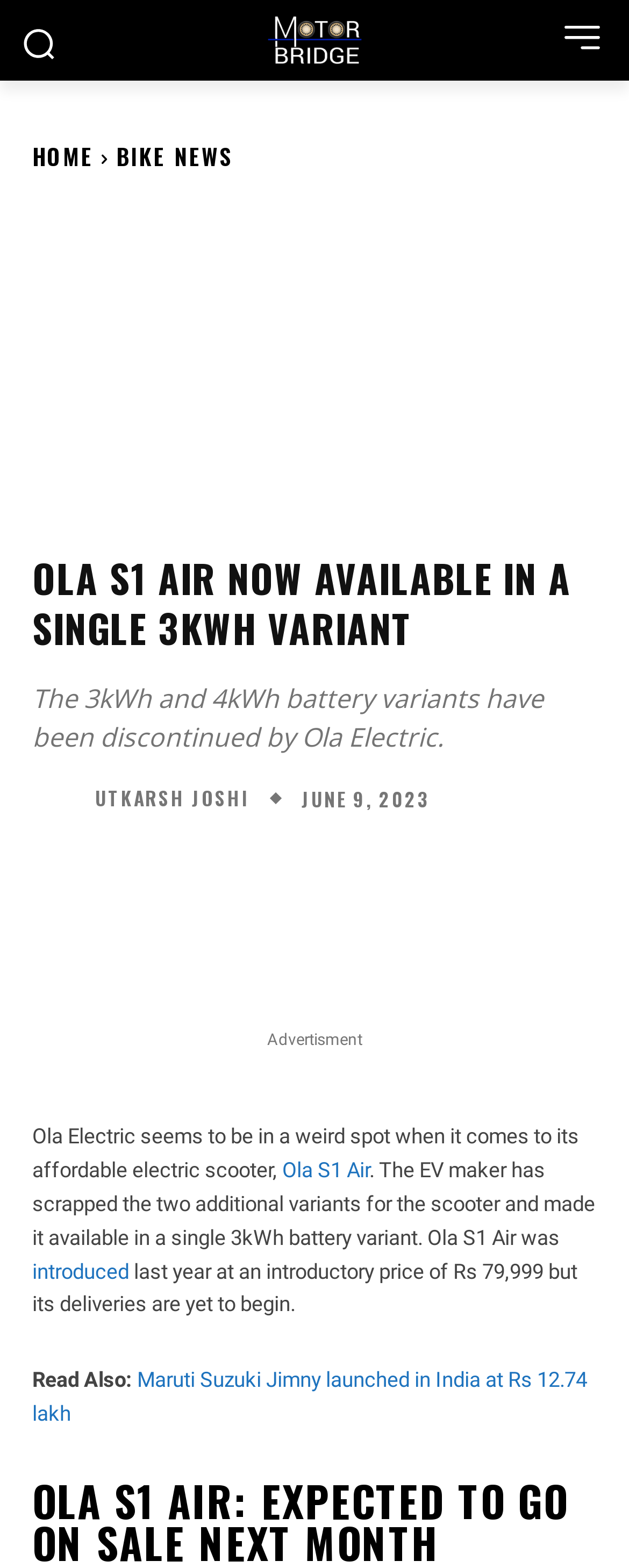Determine the bounding box of the UI element mentioned here: "Twitter". The coordinates must be in the format [left, top, right, bottom] with values ranging from 0 to 1.

[0.364, 0.542, 0.654, 0.583]